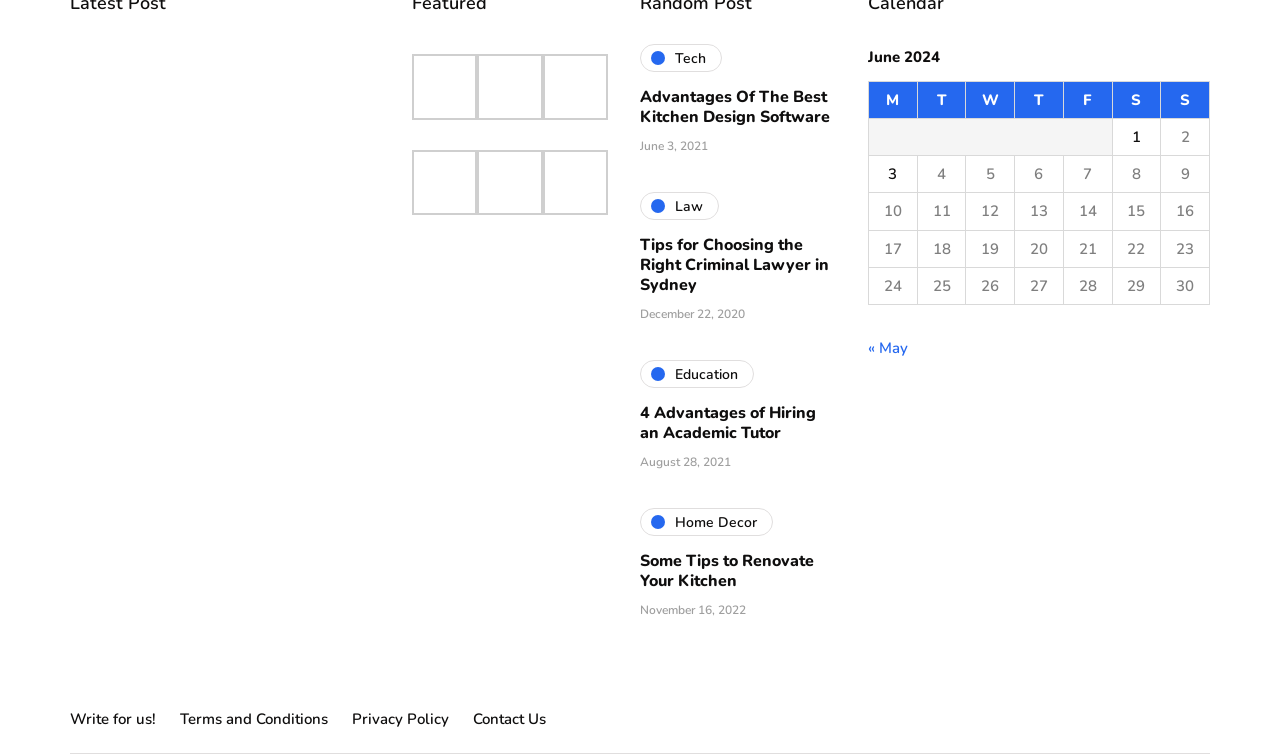By analyzing the image, answer the following question with a detailed response: What is the date of the article 'Tips for Choosing the Right Criminal Lawyer in Sydney'?

I found a heading 'Tips for Choosing the Right Criminal Lawyer in Sydney' and a time element below it, which indicates that the article was published on December 22, 2020.